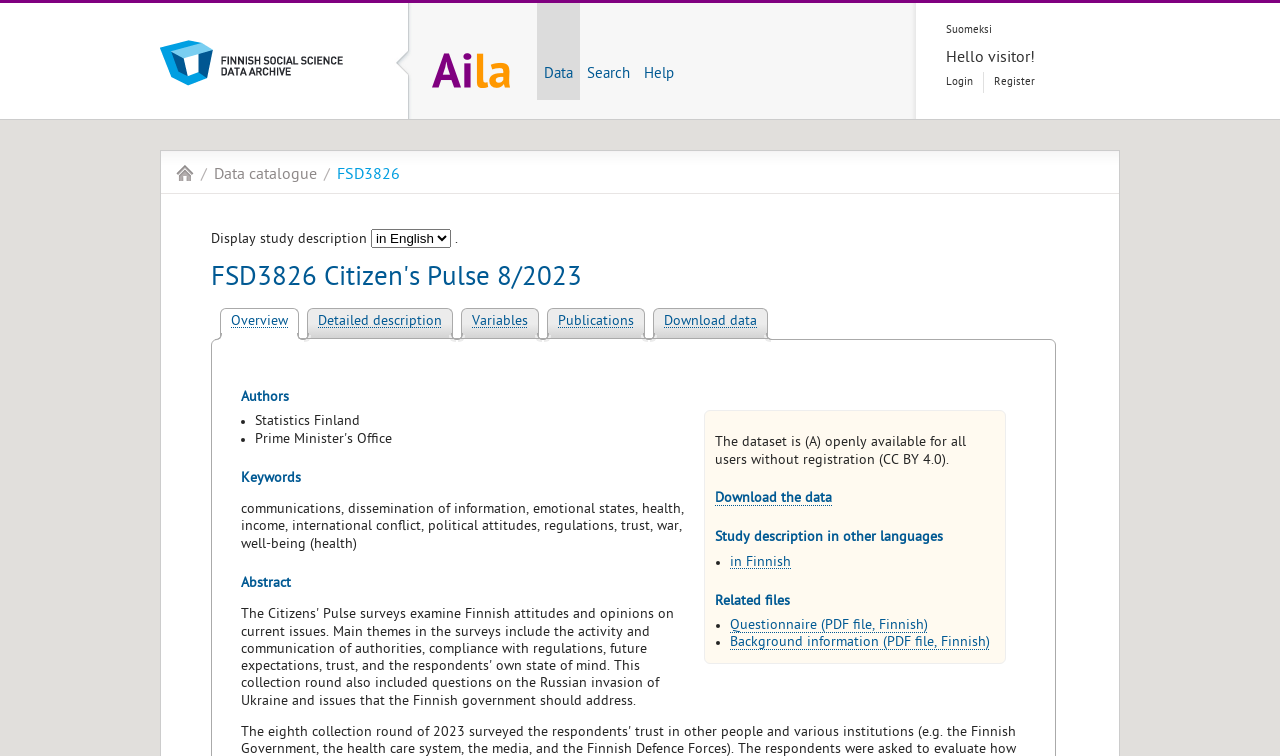Provide the bounding box coordinates of the HTML element described as: "Uterus Removal". The bounding box coordinates should be four float numbers between 0 and 1, i.e., [left, top, right, bottom].

None